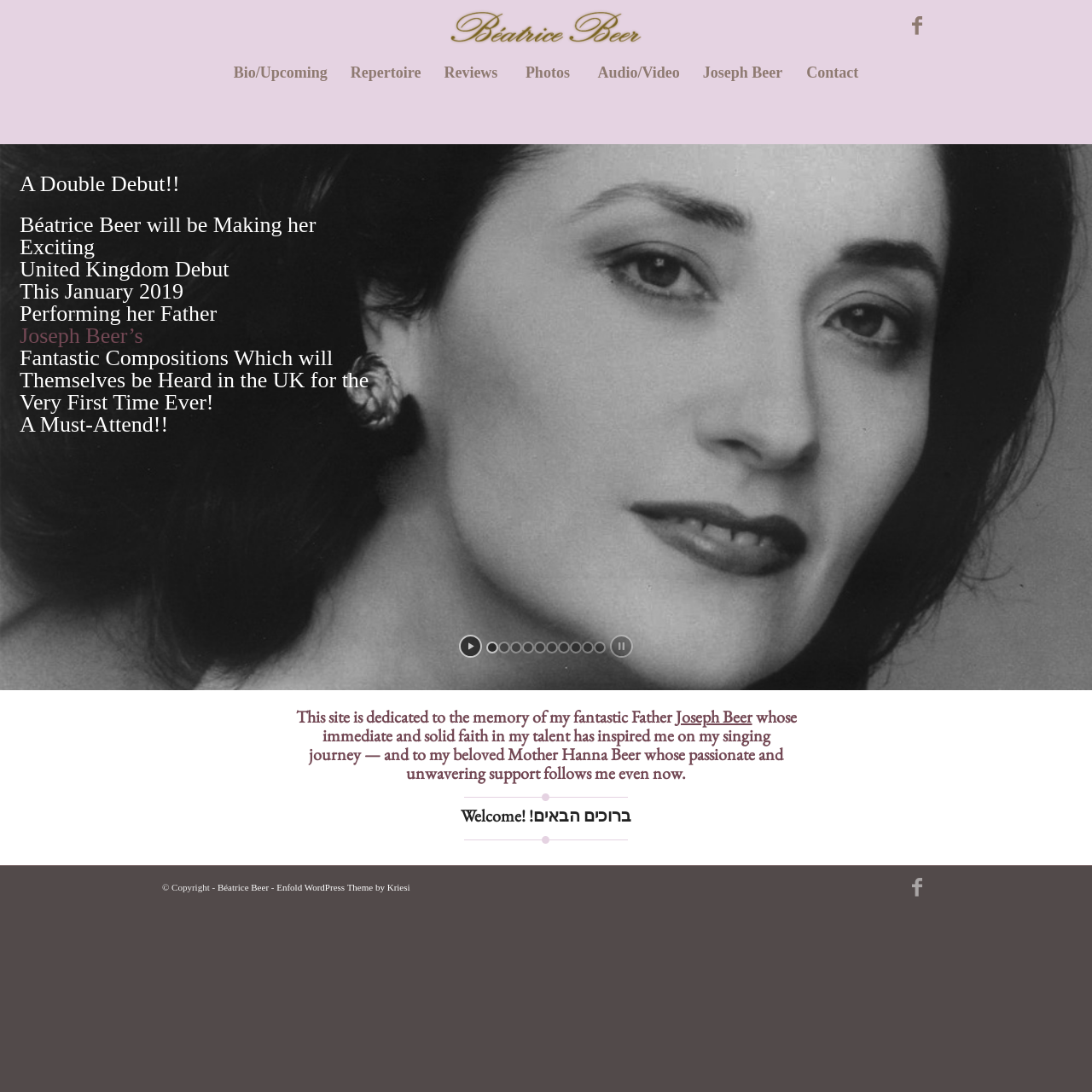Determine the bounding box coordinates of the region to click in order to accomplish the following instruction: "Contact Béatrice Beer". Provide the coordinates as four float numbers between 0 and 1, specifically [left, top, right, bottom].

[0.727, 0.047, 0.797, 0.086]